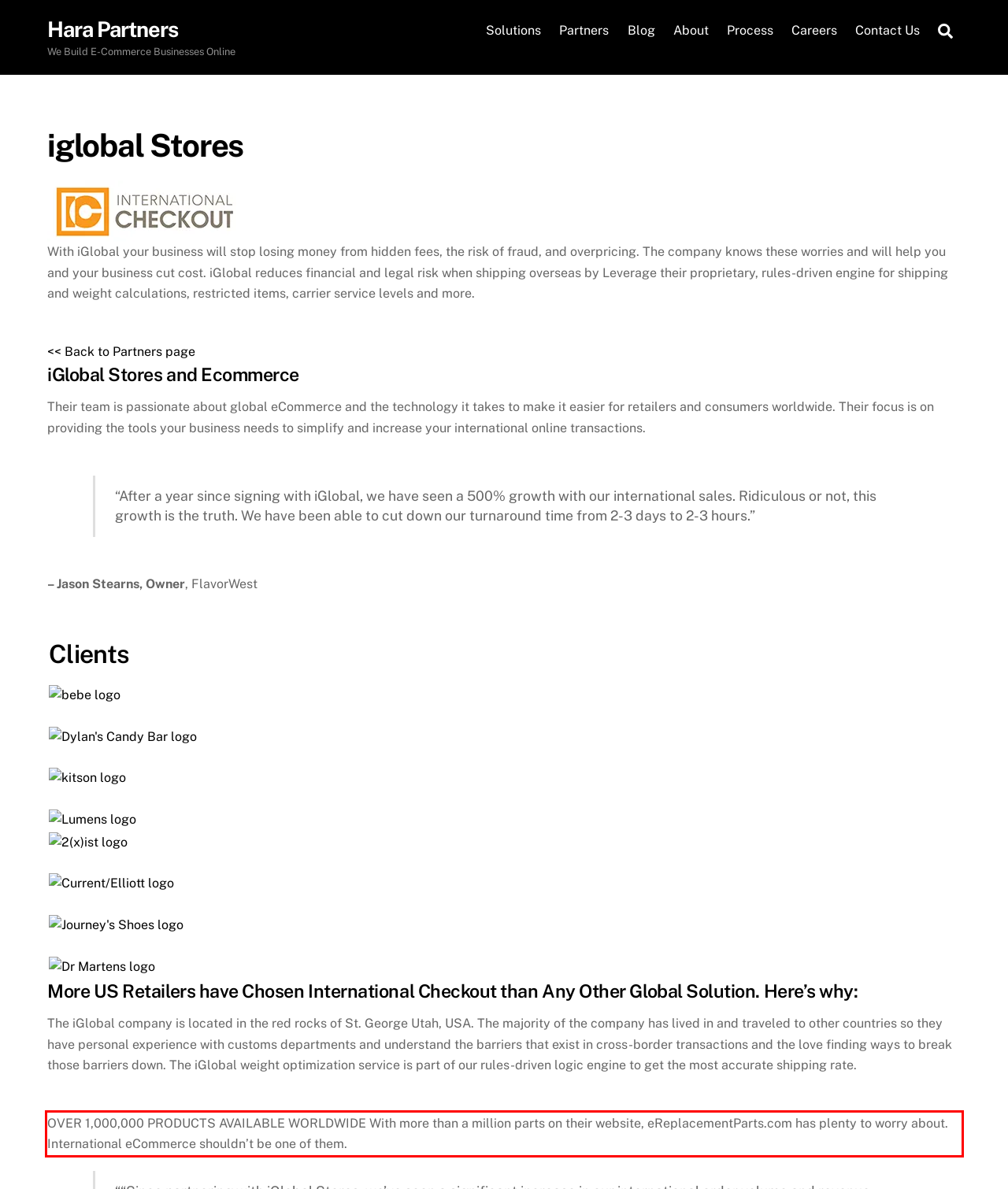Look at the screenshot of the webpage, locate the red rectangle bounding box, and generate the text content that it contains.

OVER 1,000,000 PRODUCTS AVAILABLE WORLDWIDE With more than a million parts on their website, eReplacementParts.com has plenty to worry about. International eCommerce shouldn’t be one of them.